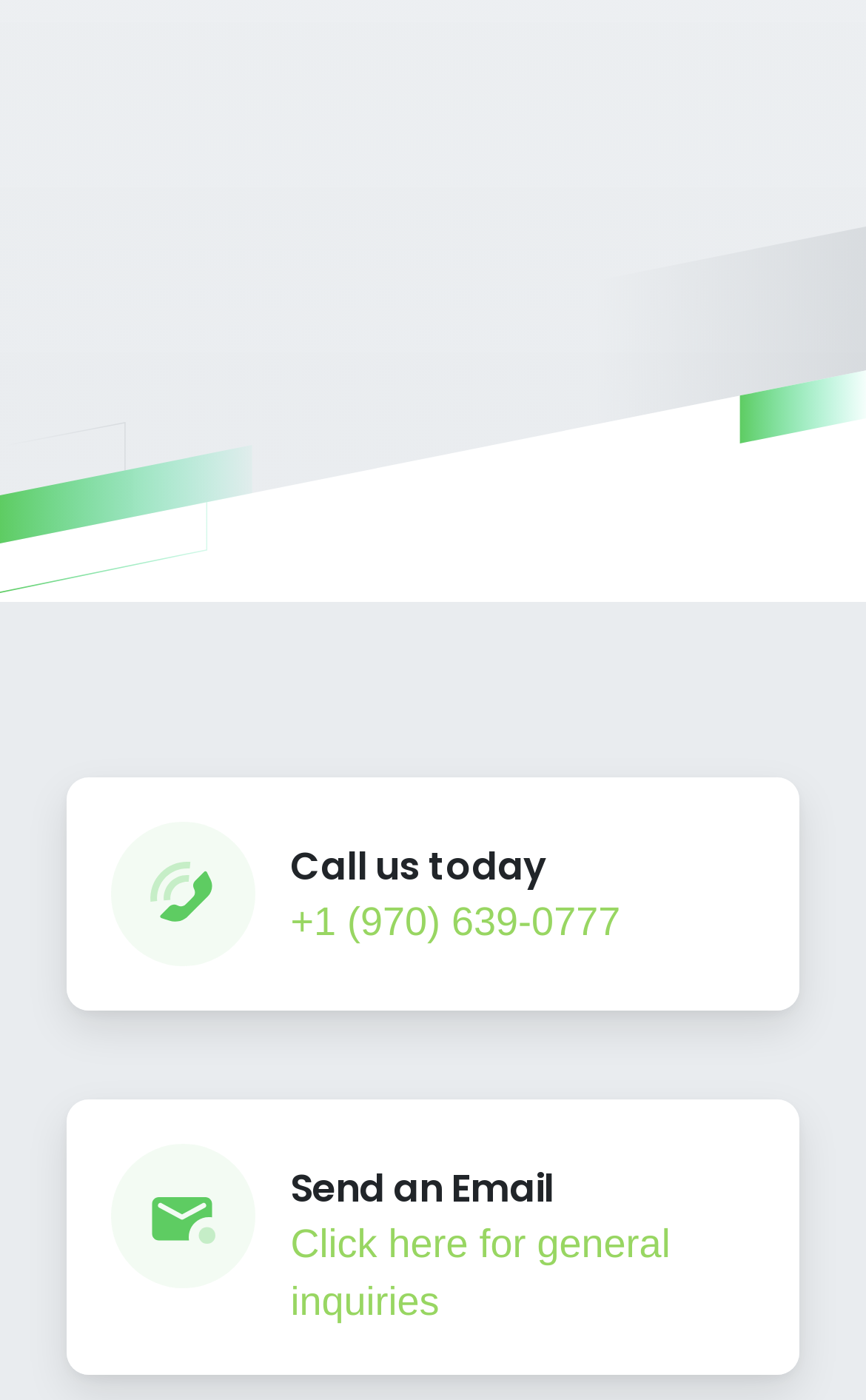Using the details from the image, please elaborate on the following question: What is the phone number to call?

The phone number to call is '+1 (970) 639-0777' which is indicated by the link element 'Call us today +1 (970) 639-0777'.